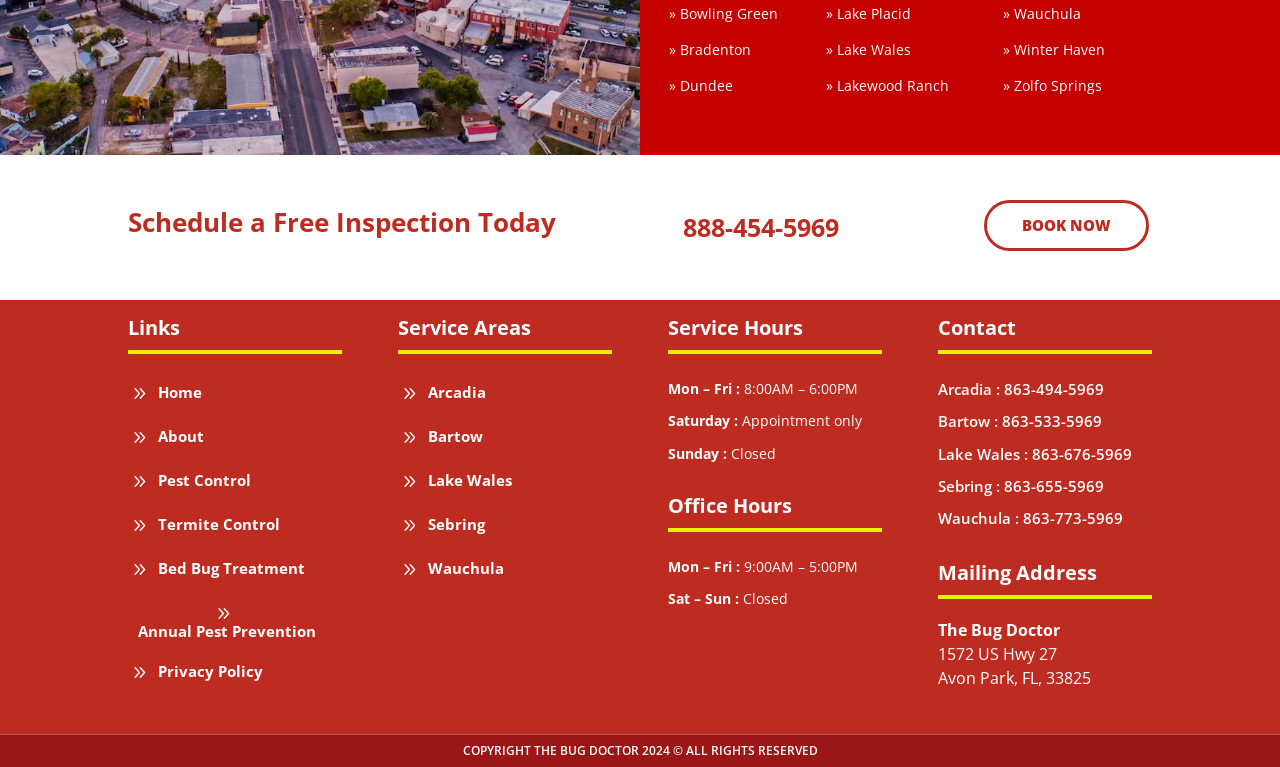Pinpoint the bounding box coordinates of the clickable element to carry out the following instruction: "View the Pest Control page."

[0.1, 0.601, 0.208, 0.652]